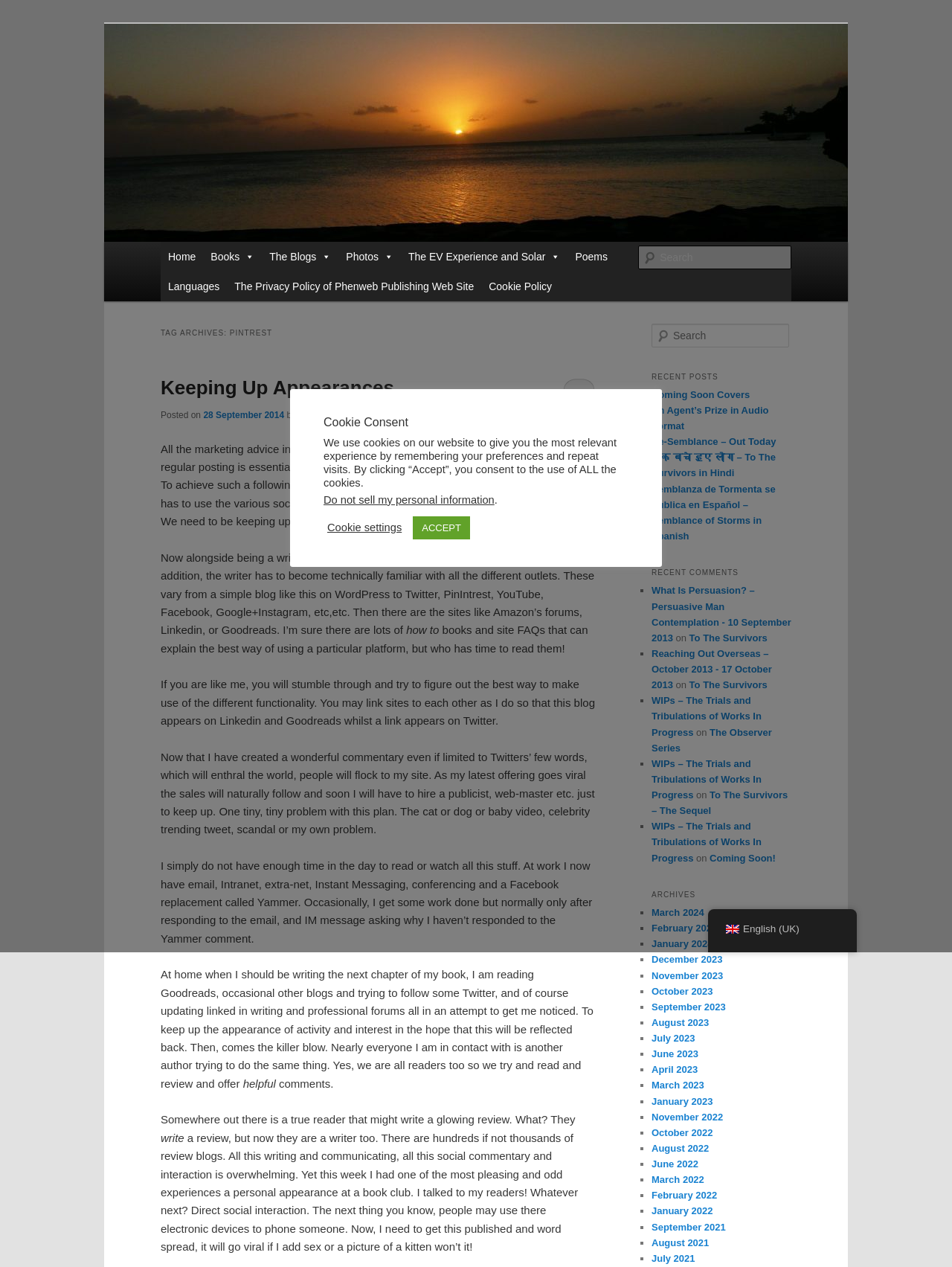Kindly provide the bounding box coordinates of the section you need to click on to fulfill the given instruction: "Go to Home page".

[0.169, 0.191, 0.214, 0.214]